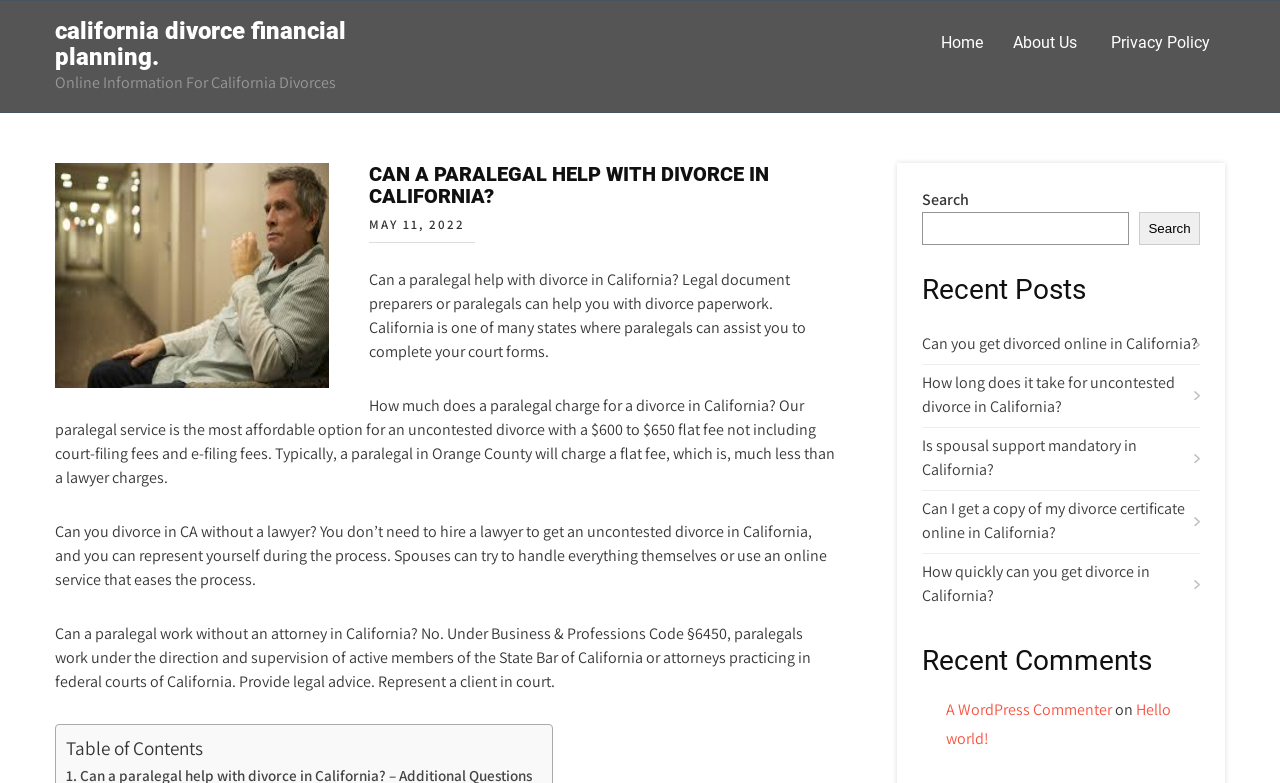How many recent posts are listed on the webpage?
By examining the image, provide a one-word or phrase answer.

5